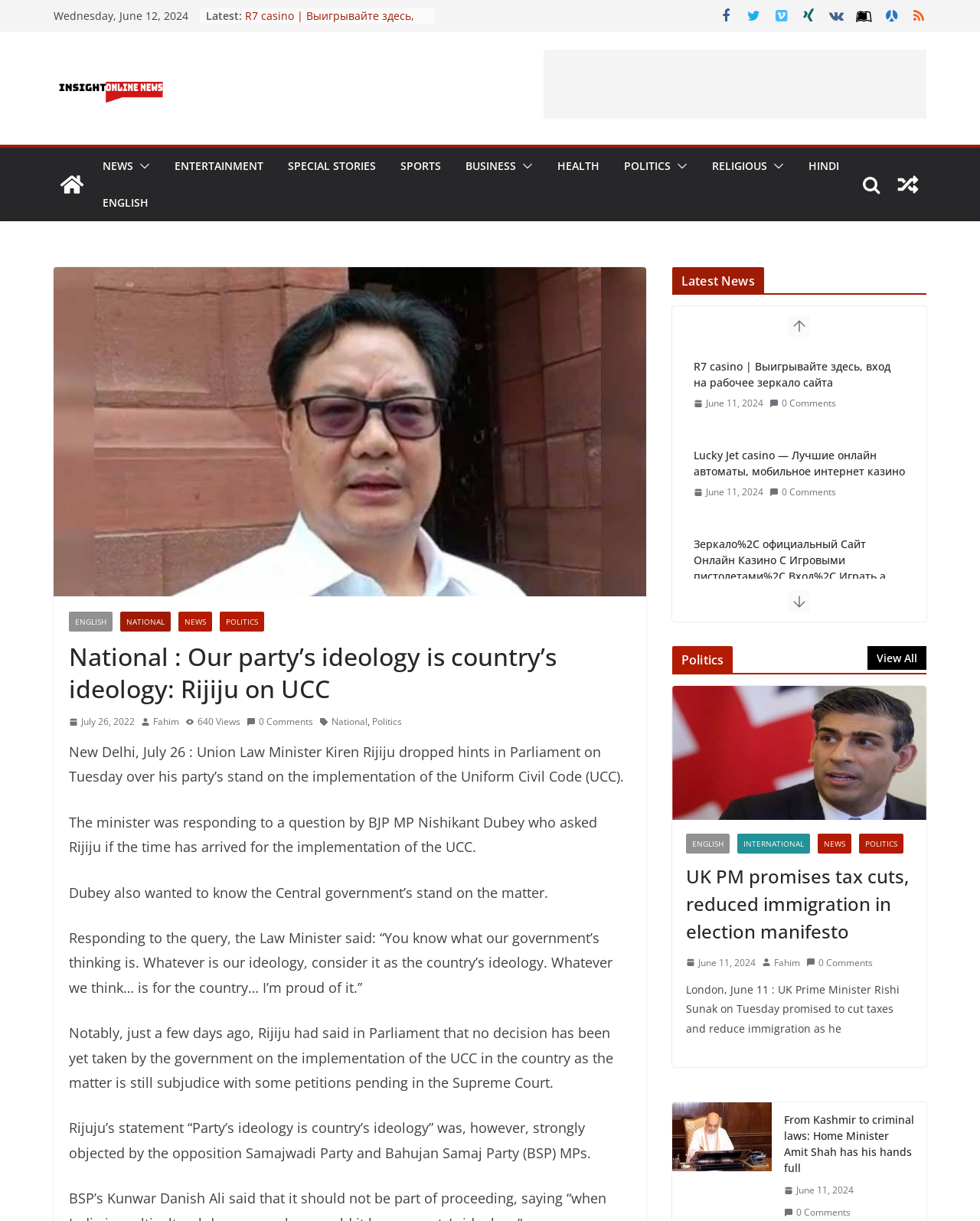Generate the text of the webpage's primary heading.

National : Our party’s ideology is country’s ideology: Rijiju on UCC